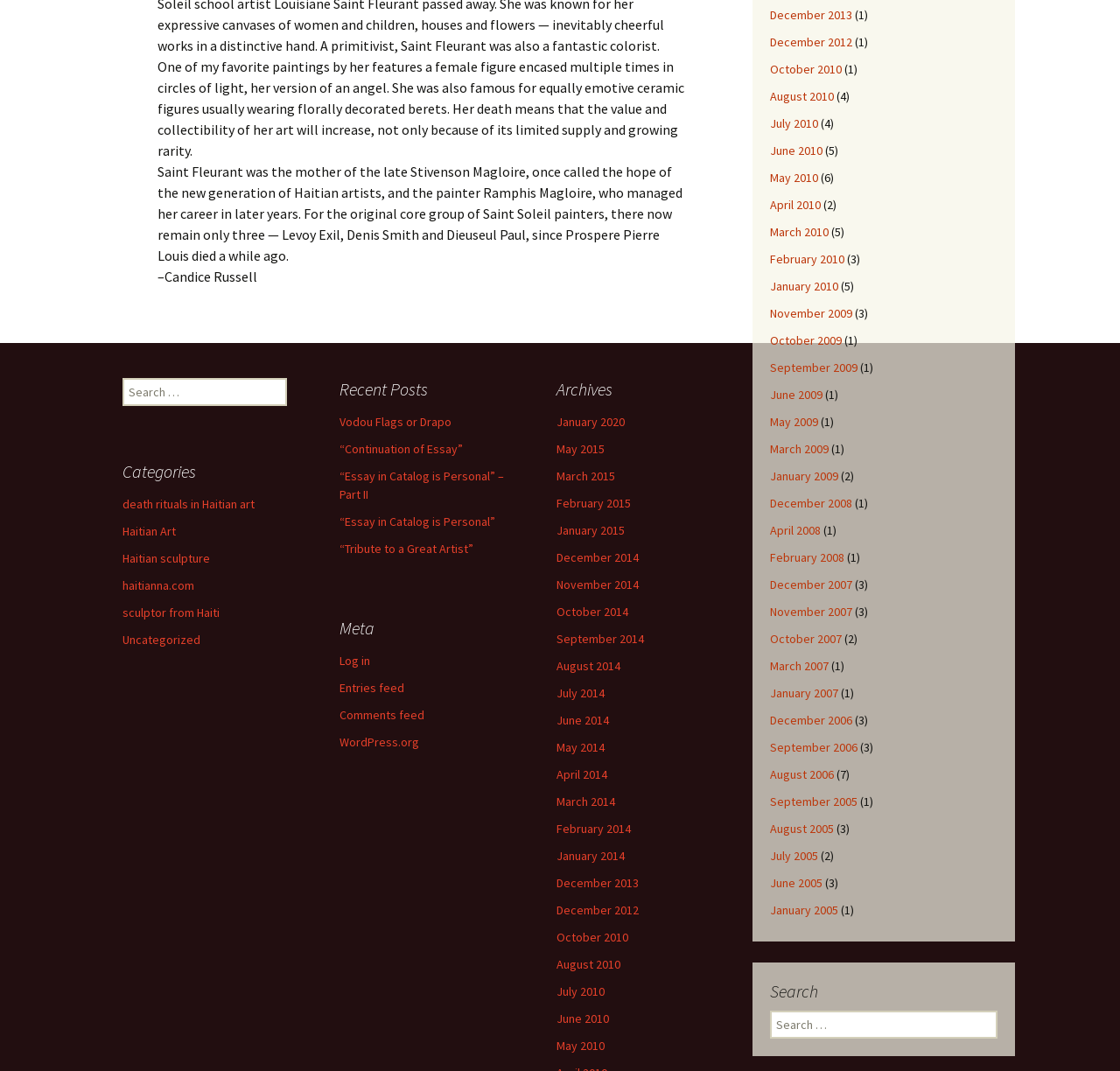What is the purpose of the search box?
Please analyze the image and answer the question with as much detail as possible.

The search box is located below the 'Search' heading, and it has a placeholder text 'Search for:', indicating that it is used to search for posts on the website.